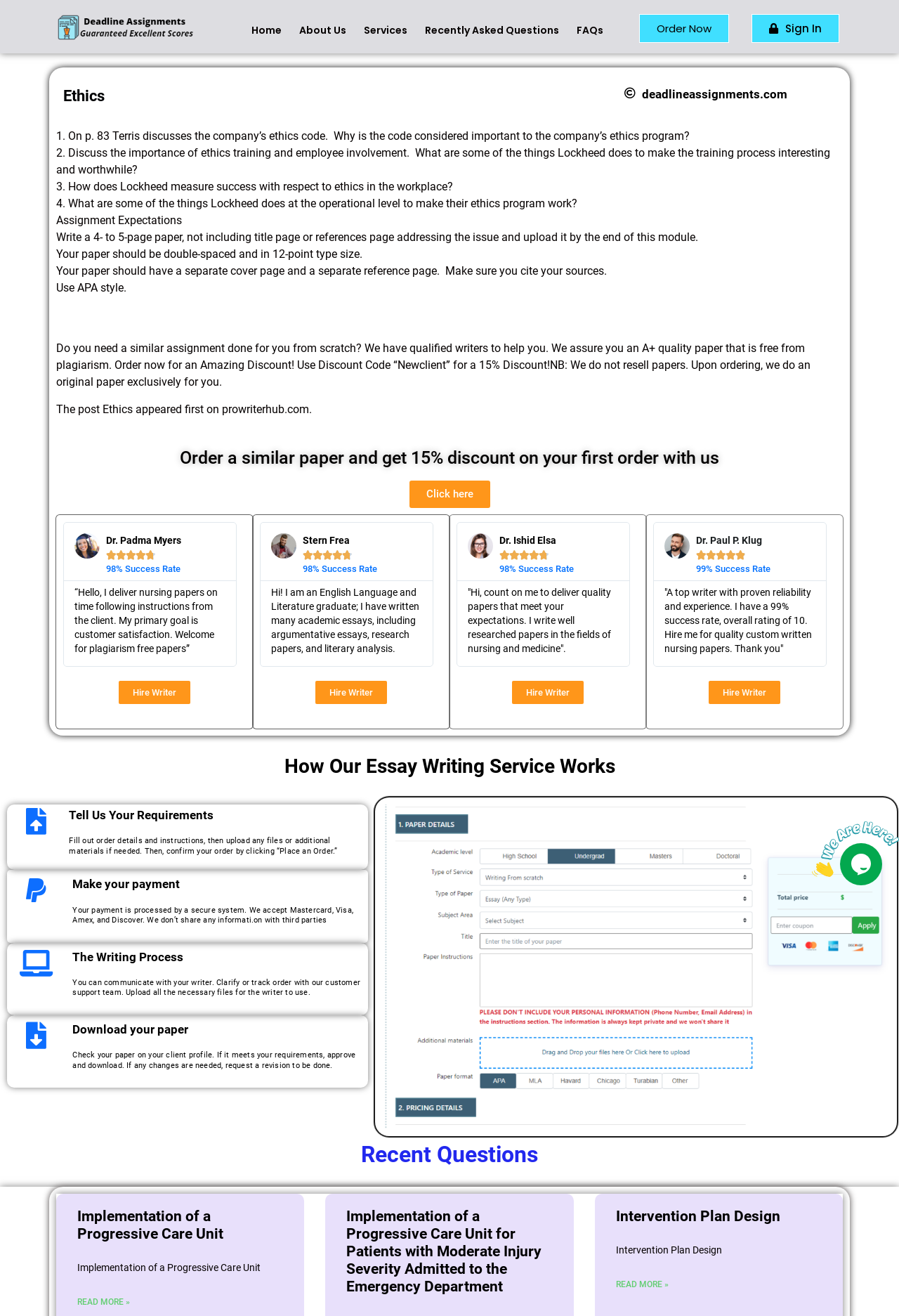Given the element description Intervention Plan Design, specify the bounding box coordinates of the corresponding UI element in the format (top-left x, top-left y, bottom-right x, bottom-right y). All values must be between 0 and 1.

[0.685, 0.918, 0.868, 0.93]